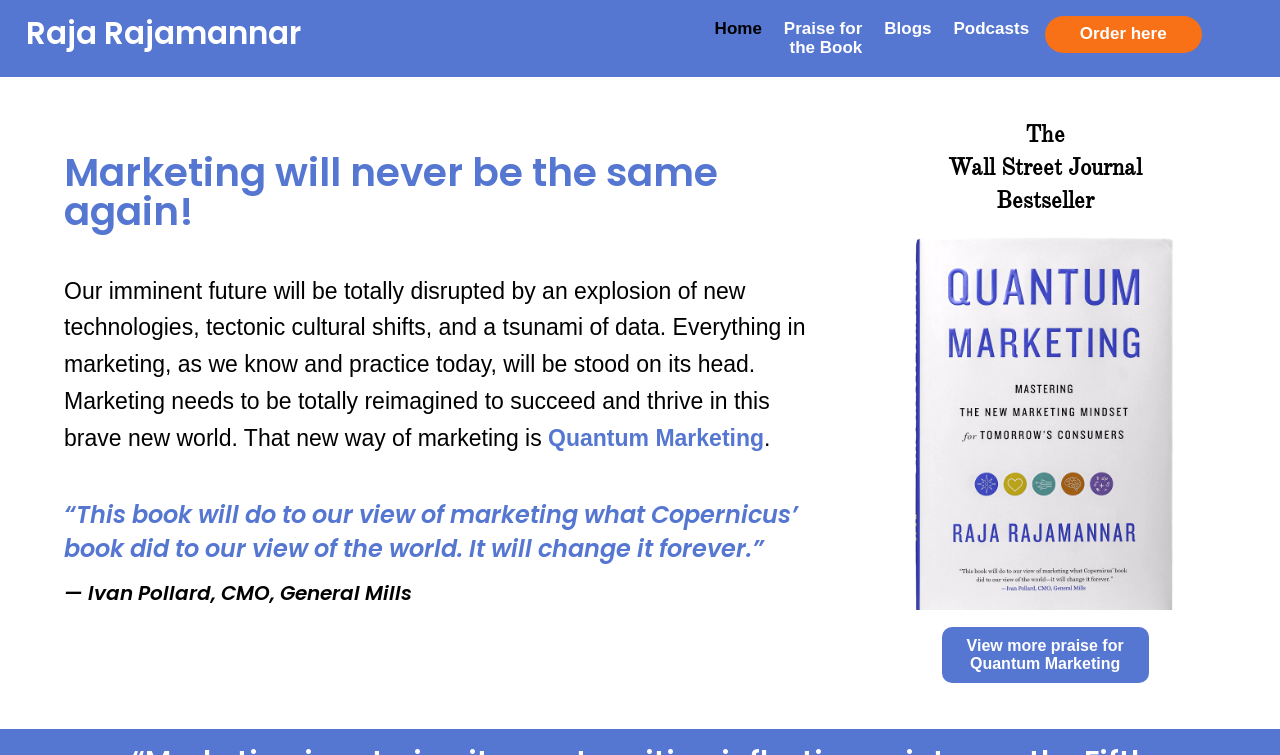Bounding box coordinates are to be given in the format (top-left x, top-left y, bottom-right x, bottom-right y). All values must be floating point numbers between 0 and 1. Provide the bounding box coordinate for the UI element described as: Praise forthe Book

[0.612, 0.026, 0.674, 0.087]